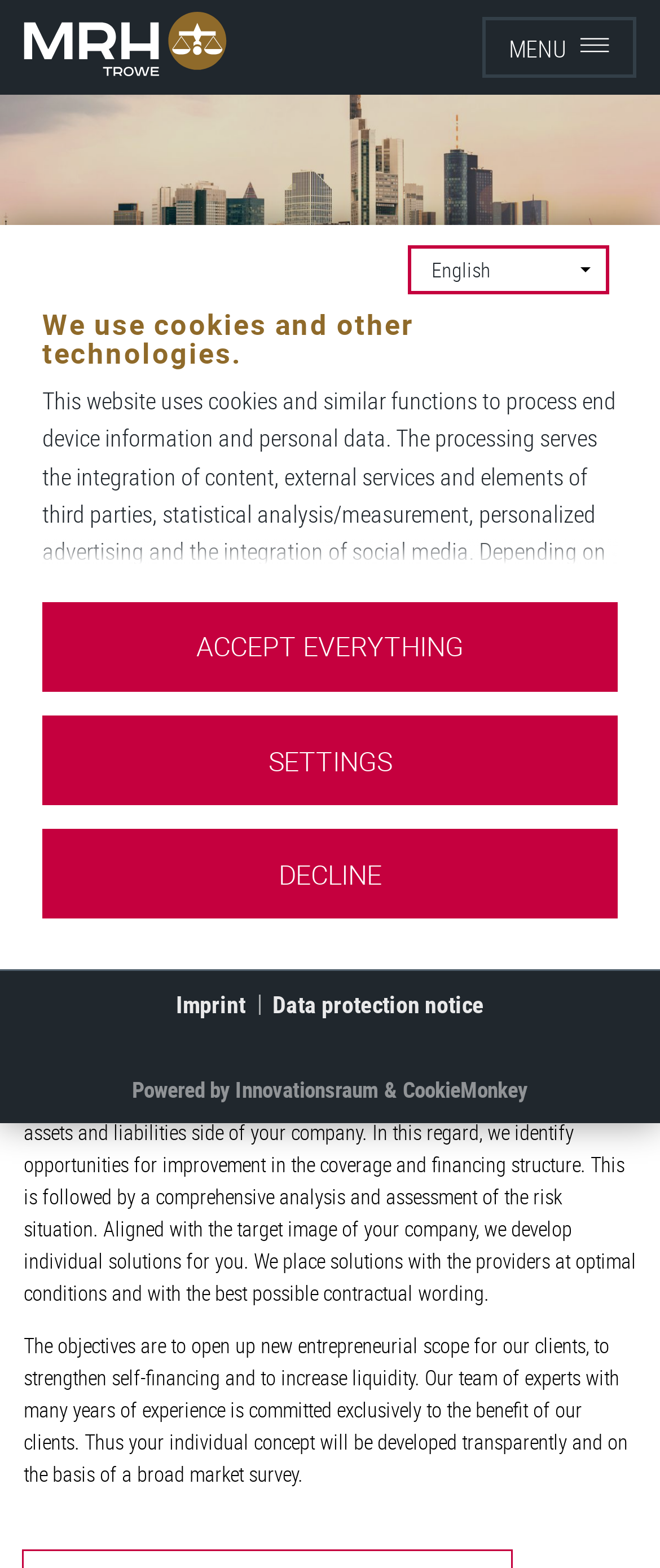Please indicate the bounding box coordinates for the clickable area to complete the following task: "Click the link to MRH Trowe". The coordinates should be specified as four float numbers between 0 and 1, i.e., [left, top, right, bottom].

[0.036, 0.008, 0.344, 0.053]